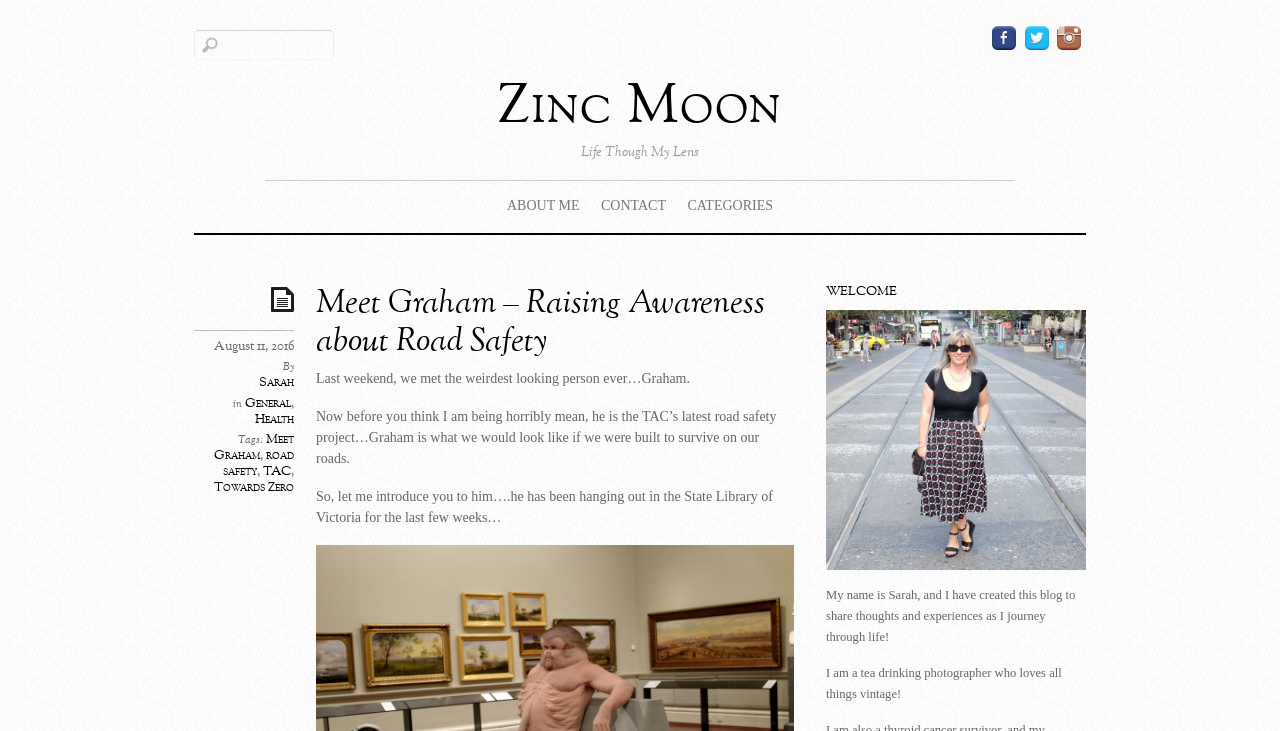Extract the primary header of the webpage and generate its text.

Meet Graham – Raising Awareness about Road Safety